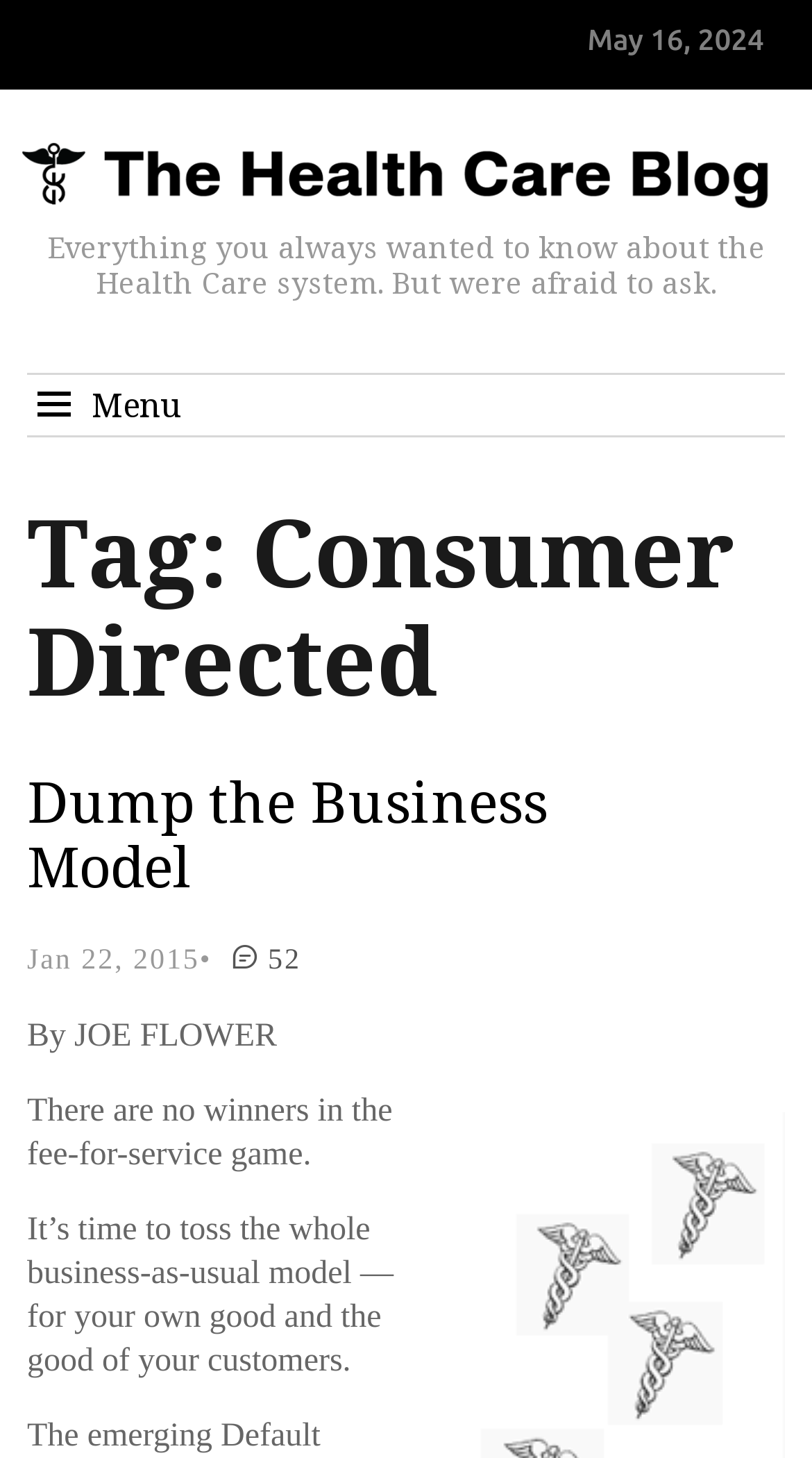Provide a thorough and detailed response to the question by examining the image: 
What is the tag of the current webpage?

I found the tag of the current webpage by looking at the heading elements on the webpage. There is a heading element that says 'Tag: Consumer Directed'.